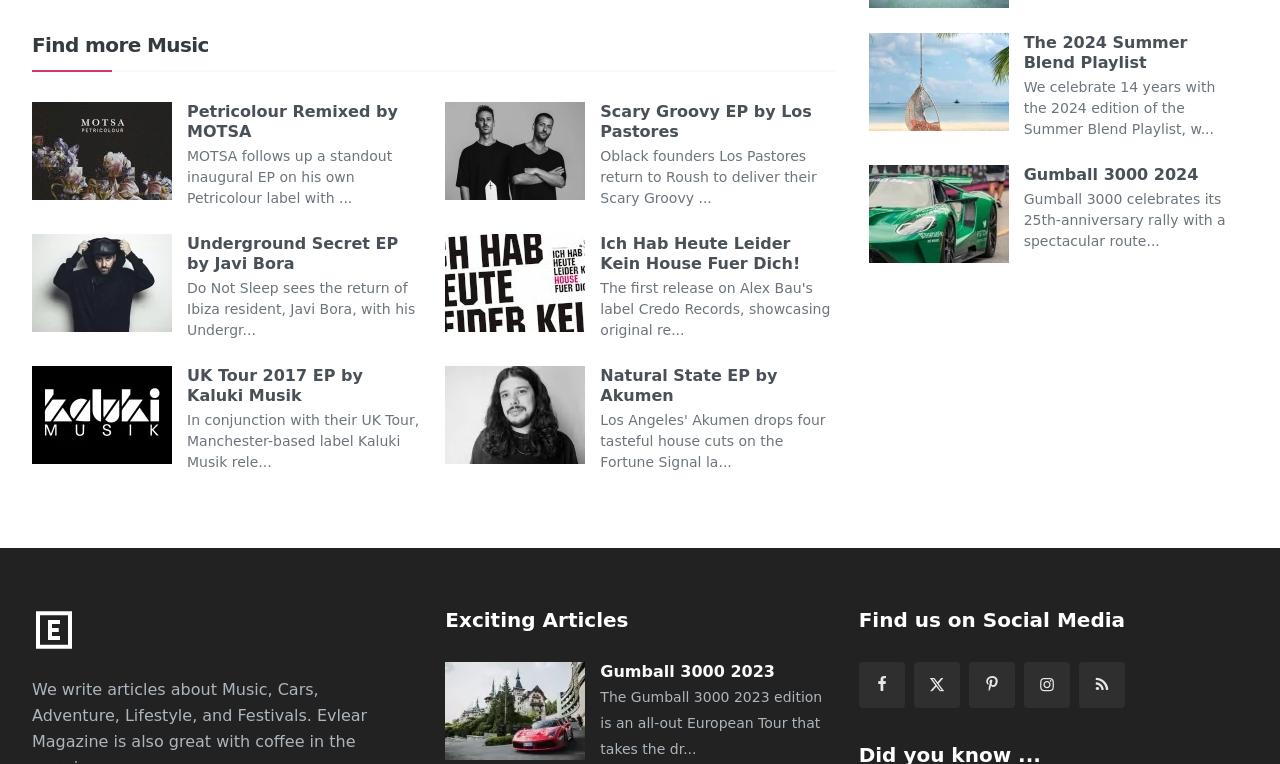Determine the bounding box coordinates for the element that should be clicked to follow this instruction: "View The 2024 Summer Blend Playlist". The coordinates should be given as four float numbers between 0 and 1, in the format [left, top, right, bottom].

[0.679, 0.043, 0.788, 0.171]